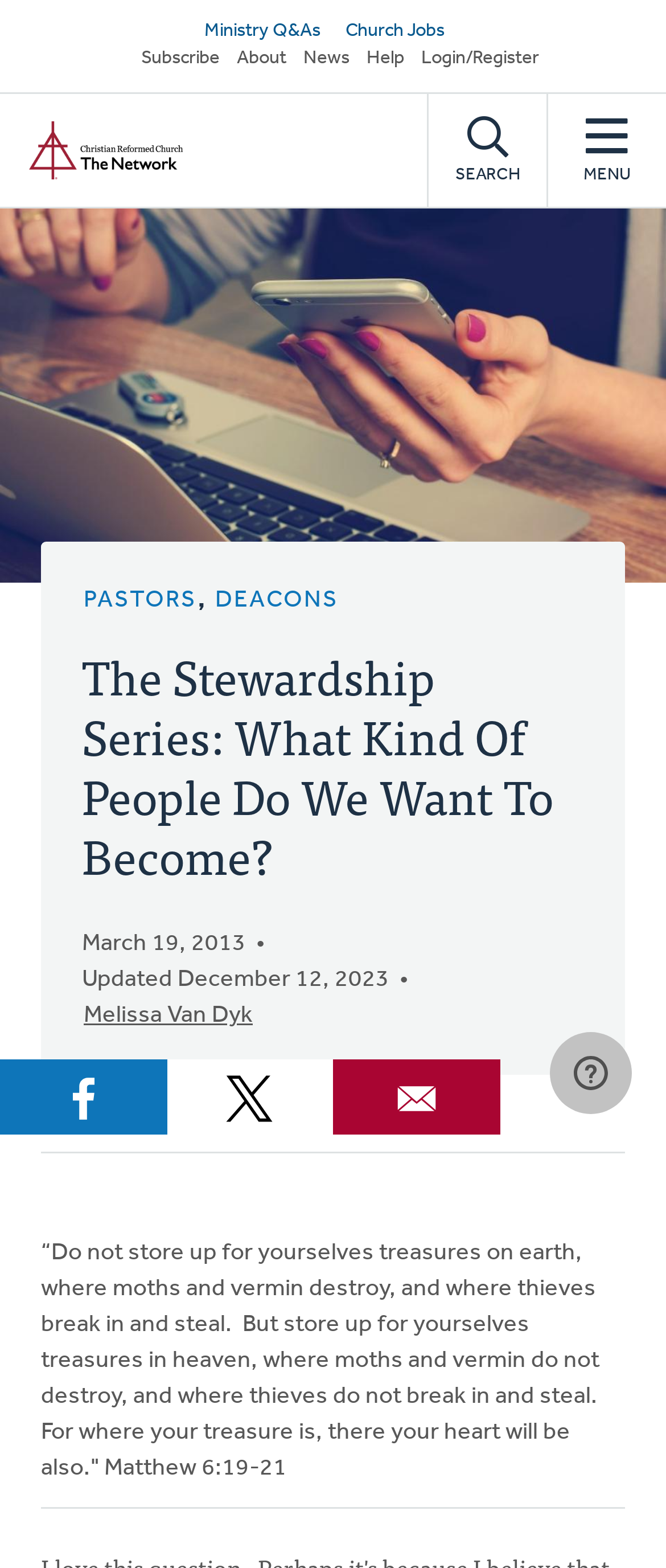Please reply with a single word or brief phrase to the question: 
Who is the author of the article?

Melissa Van Dyk